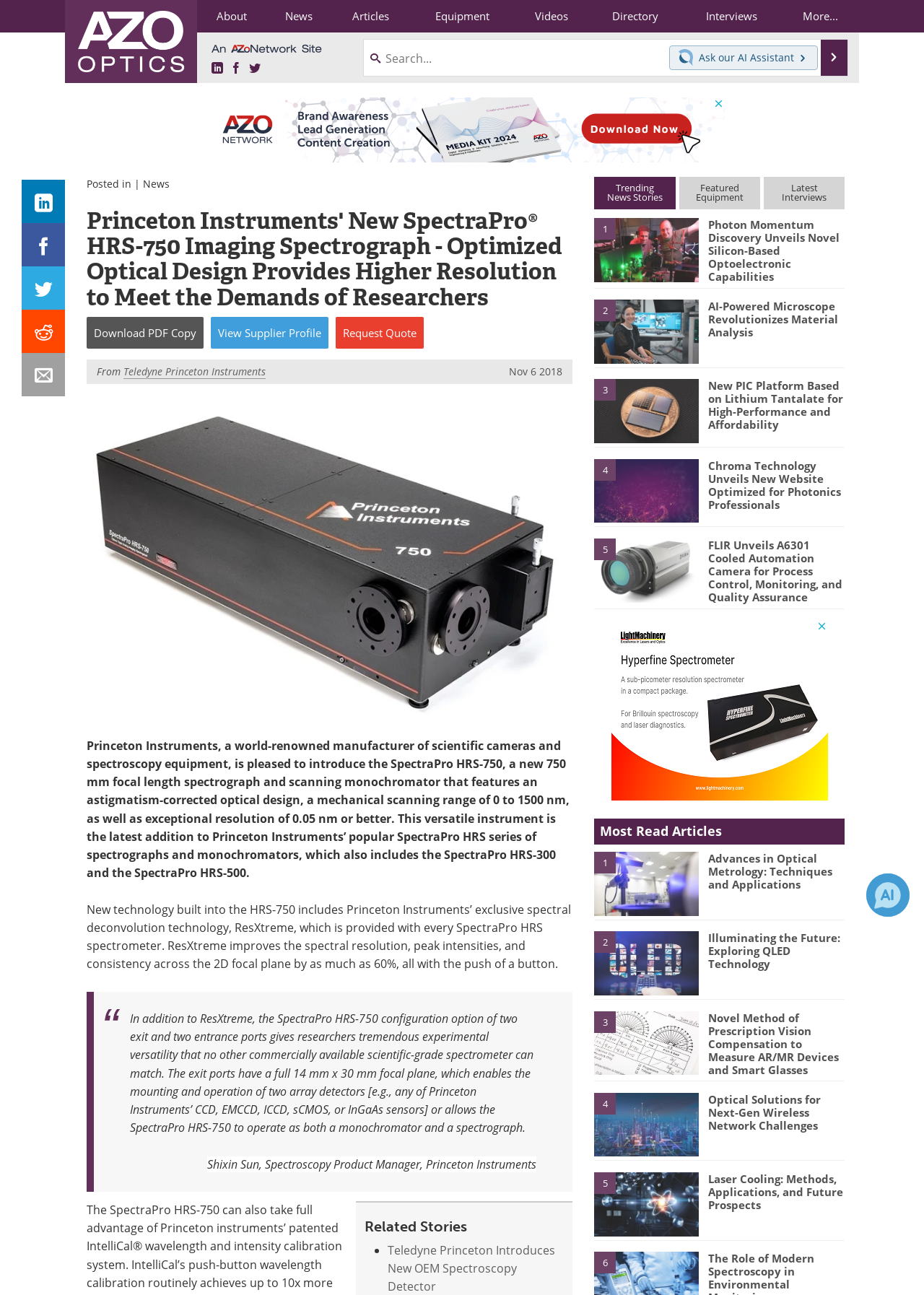Please specify the bounding box coordinates of the region to click in order to perform the following instruction: "Click on the 'SEARCH' button".

None